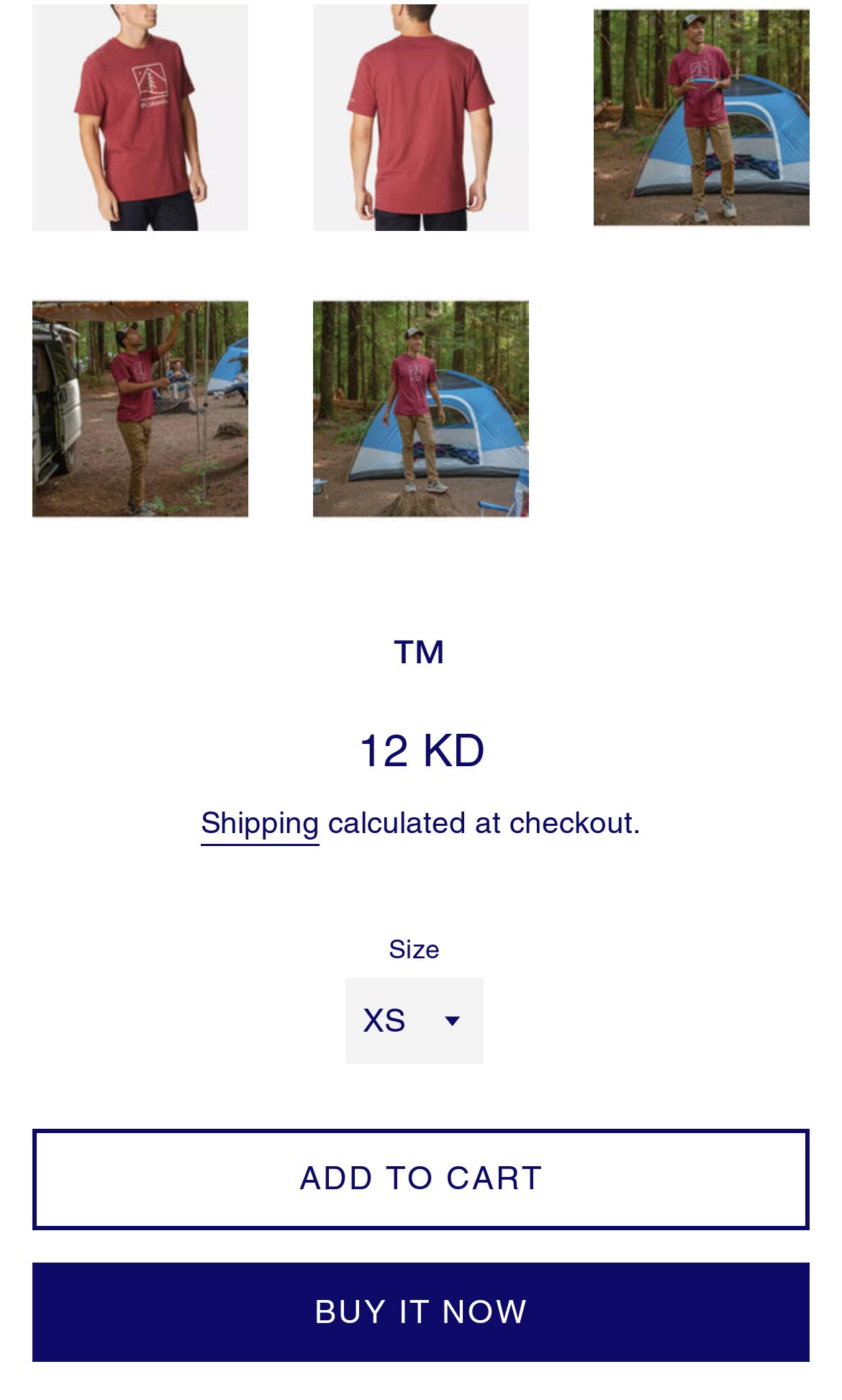What is the purpose of the 'ADD TO CART' button?
Based on the visual, give a brief answer using one word or a short phrase.

To add the product to cart